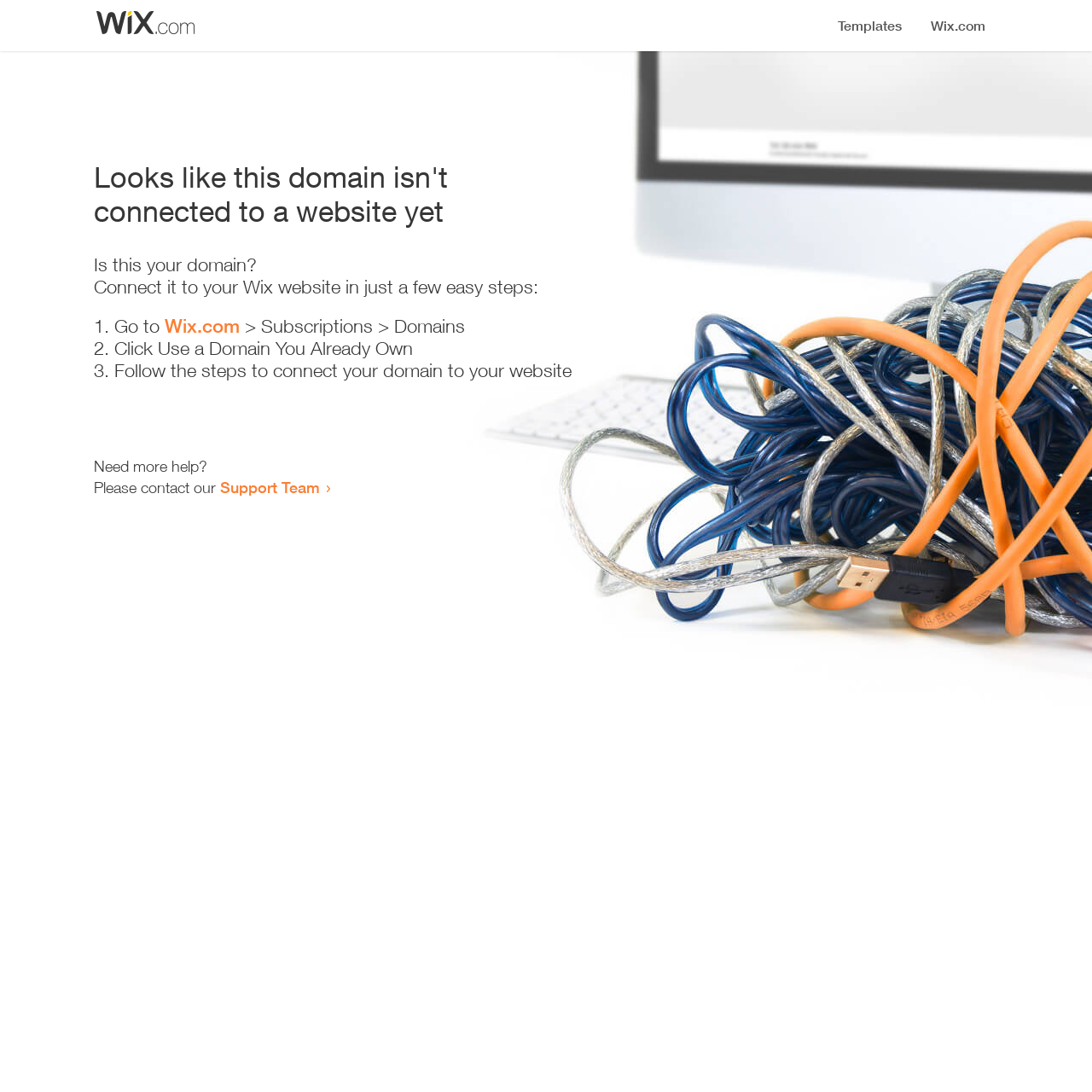Locate the bounding box of the UI element based on this description: "Wix.com". Provide four float numbers between 0 and 1 as [left, top, right, bottom].

[0.151, 0.288, 0.22, 0.309]